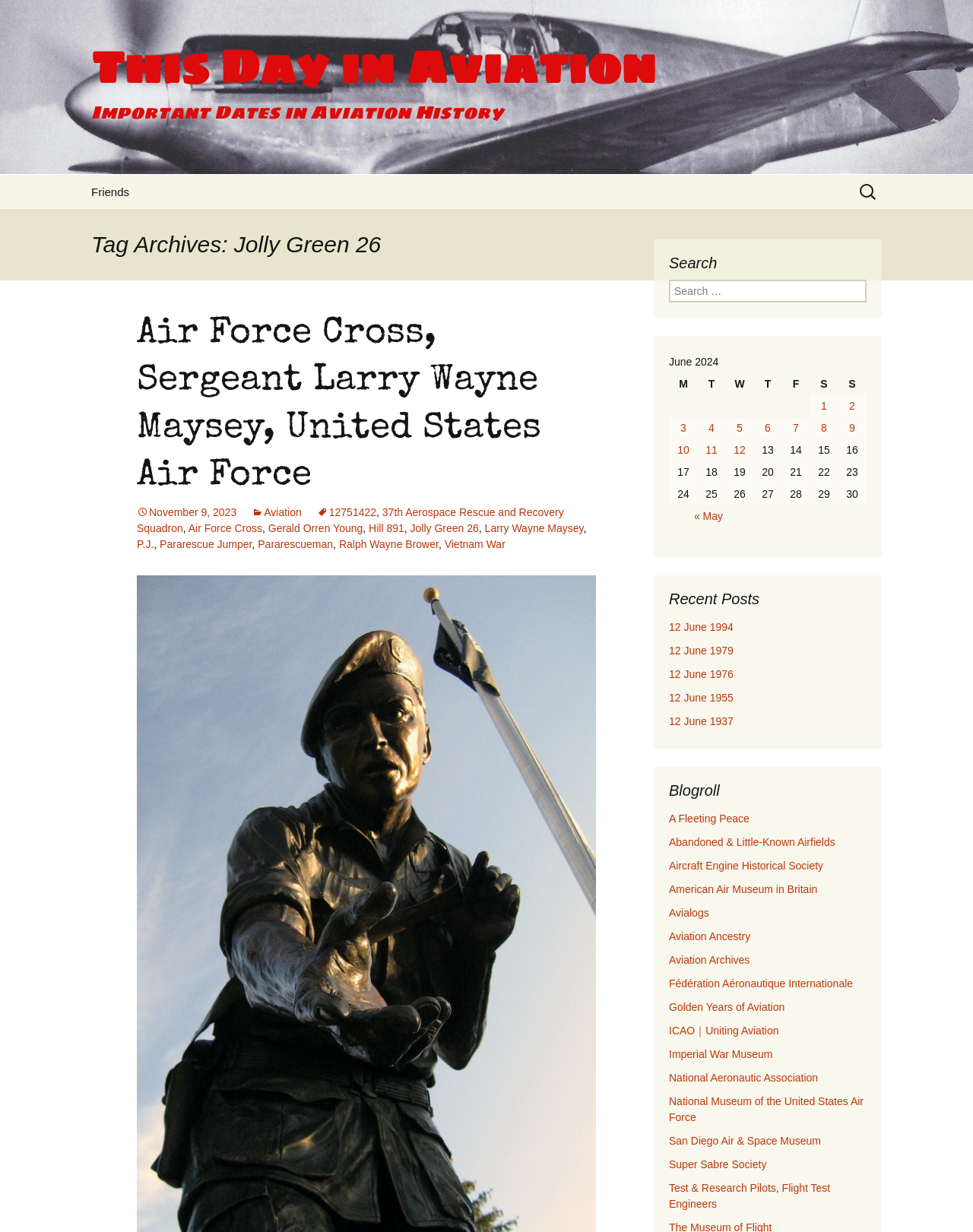What is the date of the post 'Posts published on June 1, 2024'?
Look at the screenshot and respond with a single word or phrase.

June 1, 2024